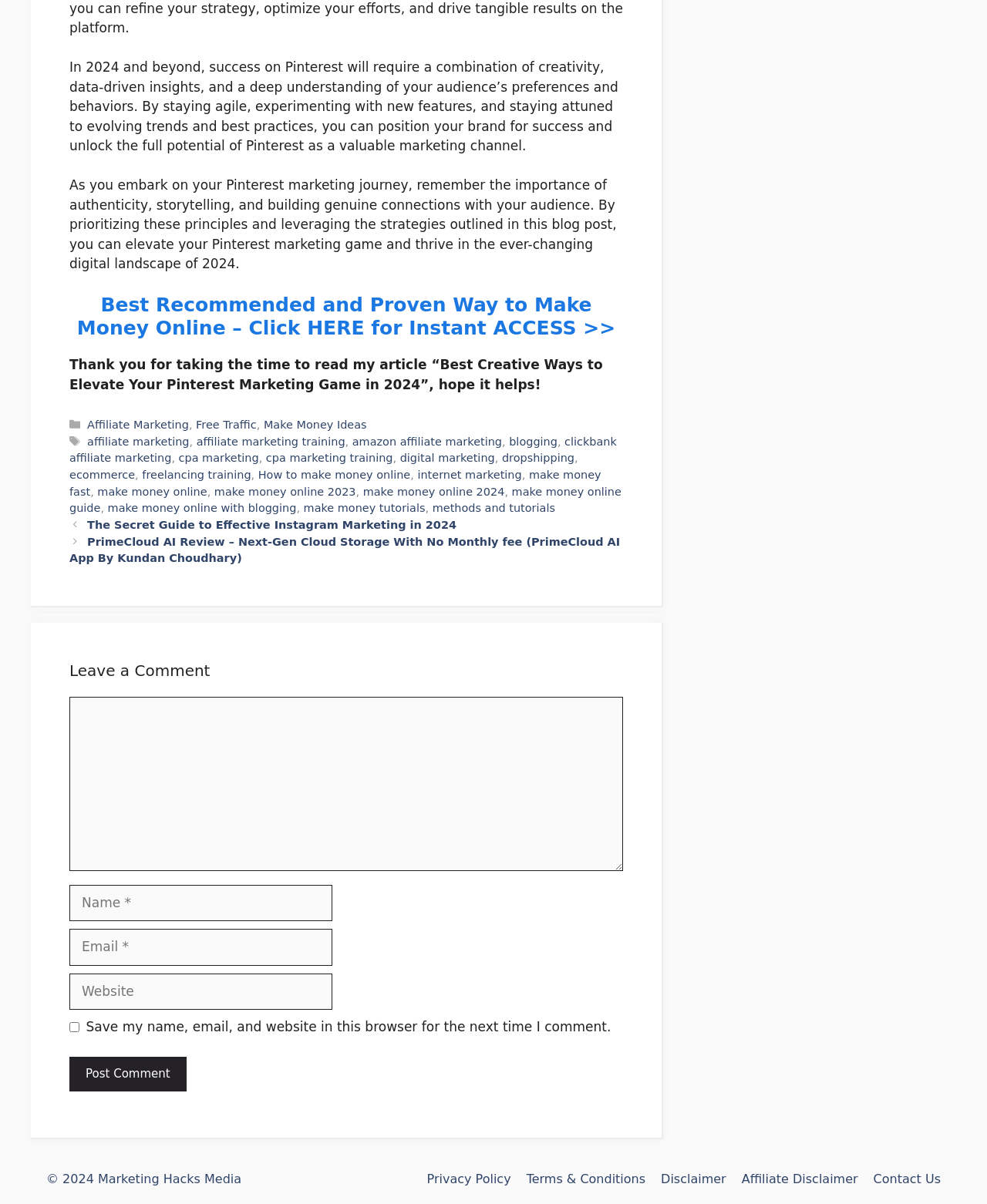What is the main topic of this blog post?
Look at the image and answer the question with a single word or phrase.

Pinterest marketing